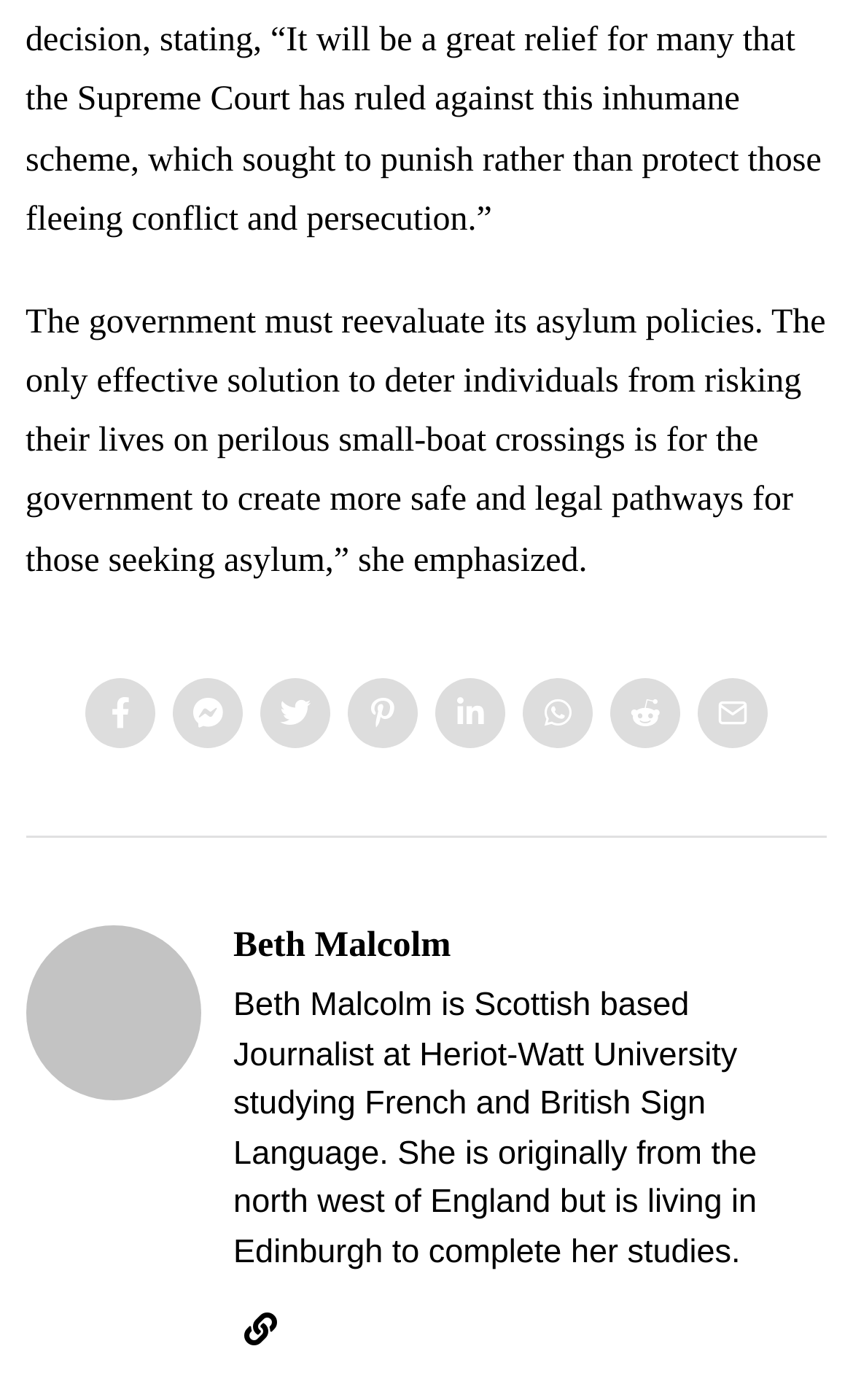Answer the question below using just one word or a short phrase: 
What is the topic of discussion?

Asylum policies